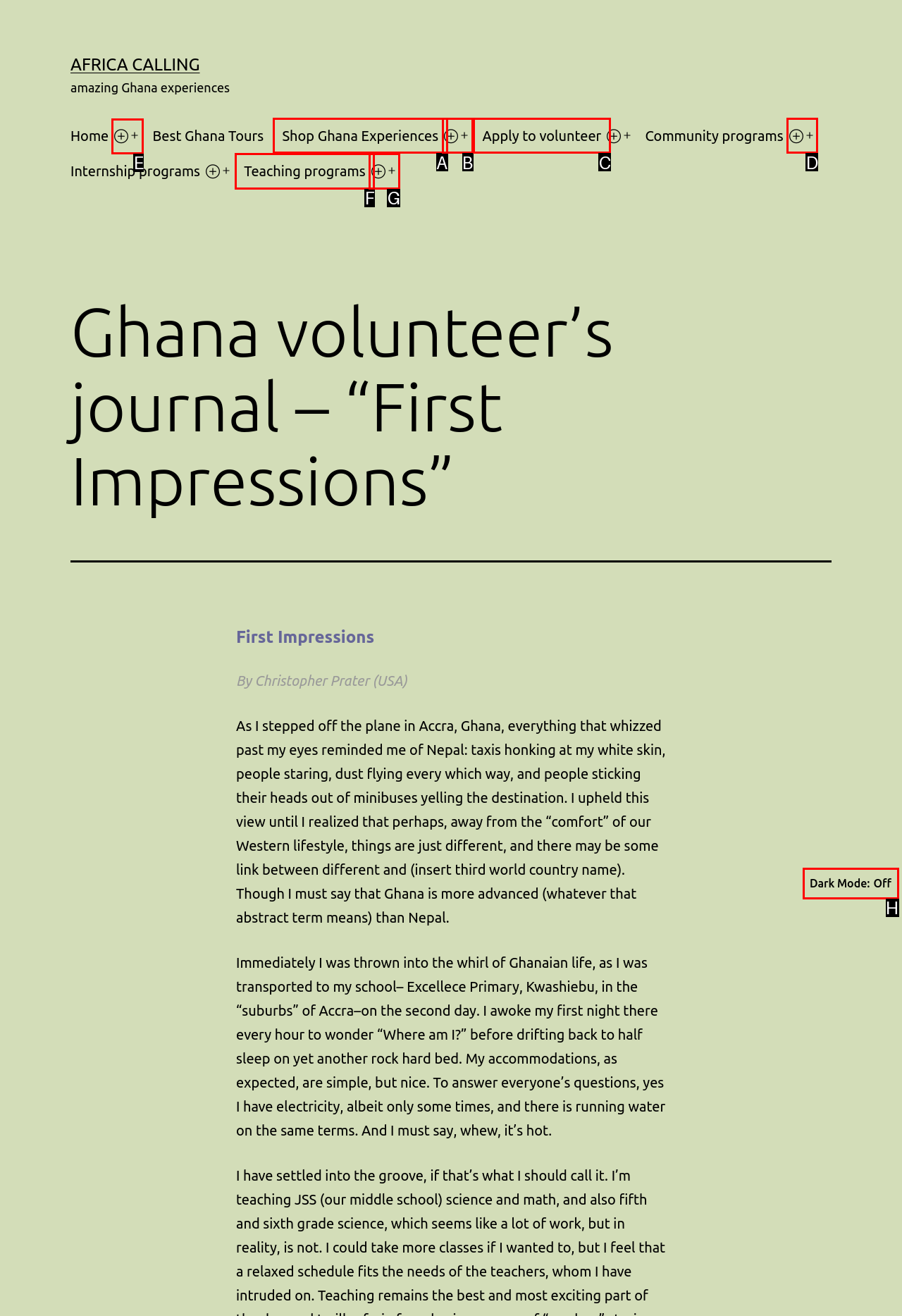Pick the HTML element that should be clicked to execute the task: Open 'Primary menu'
Respond with the letter corresponding to the correct choice.

E